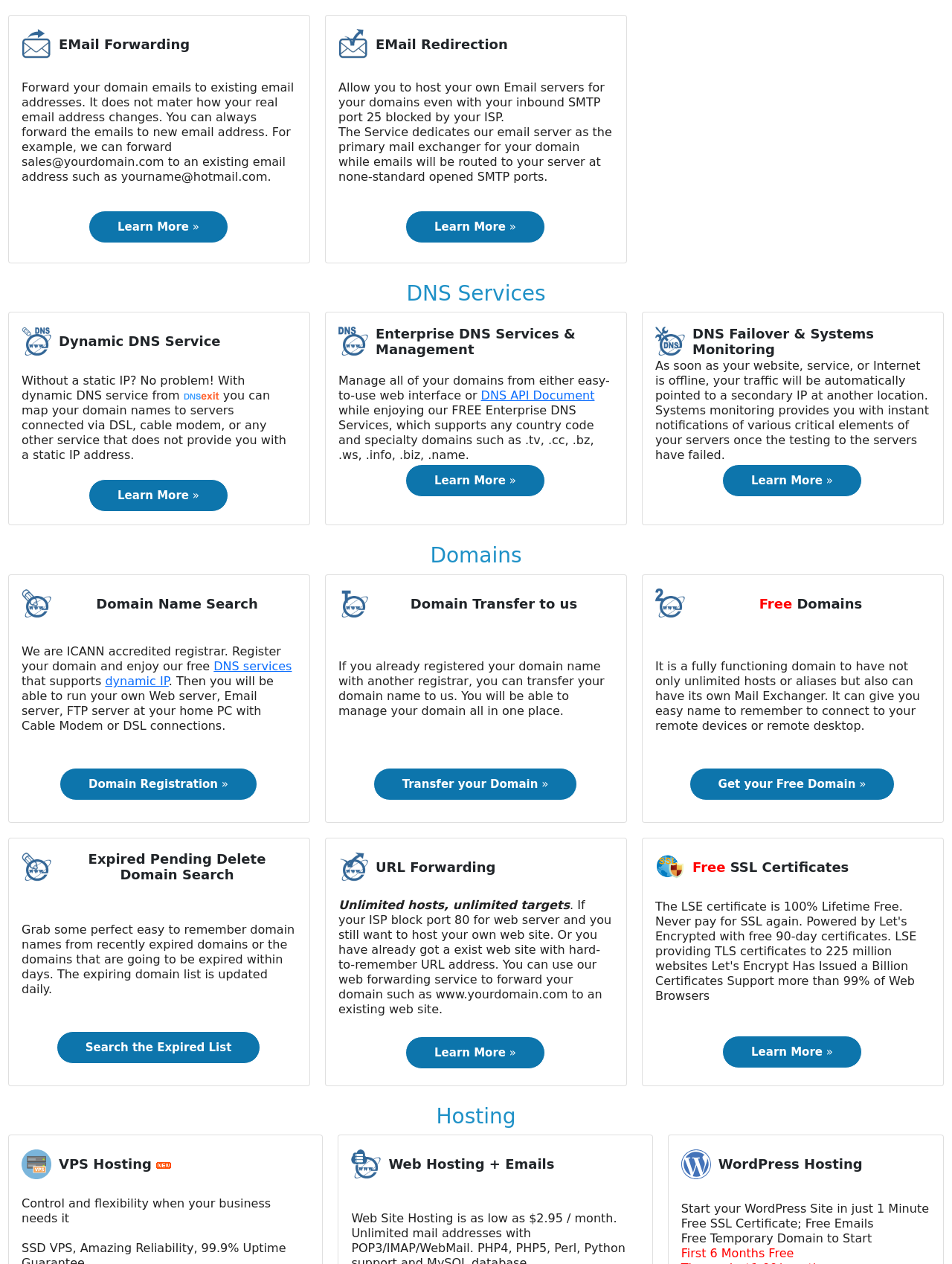Find the bounding box coordinates for the HTML element described as: "Learn More »". The coordinates should consist of four float values between 0 and 1, i.e., [left, top, right, bottom].

[0.789, 0.375, 0.875, 0.386]